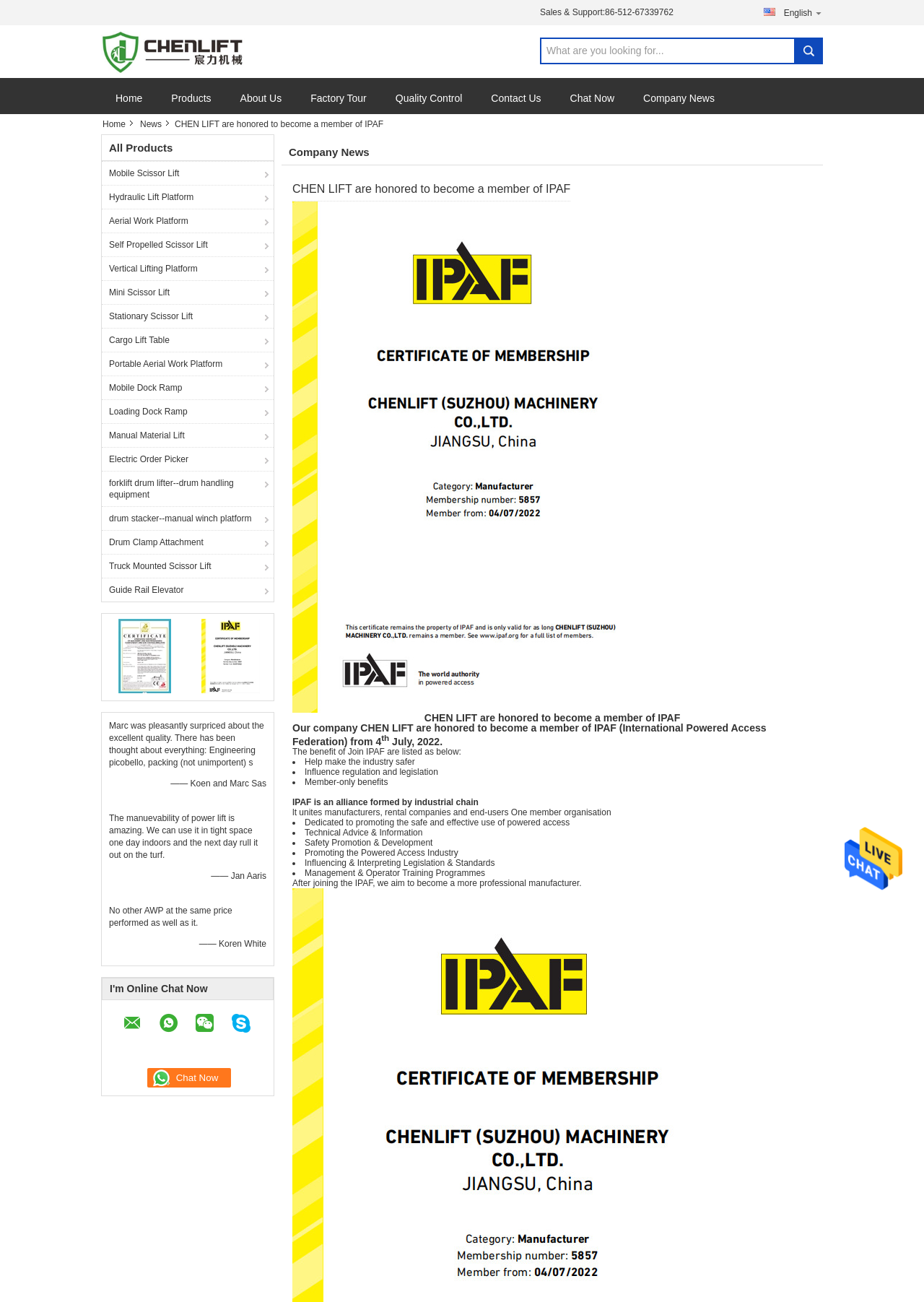Provide the bounding box coordinates of the section that needs to be clicked to accomplish the following instruction: "Search for products."

[0.584, 0.029, 0.859, 0.049]